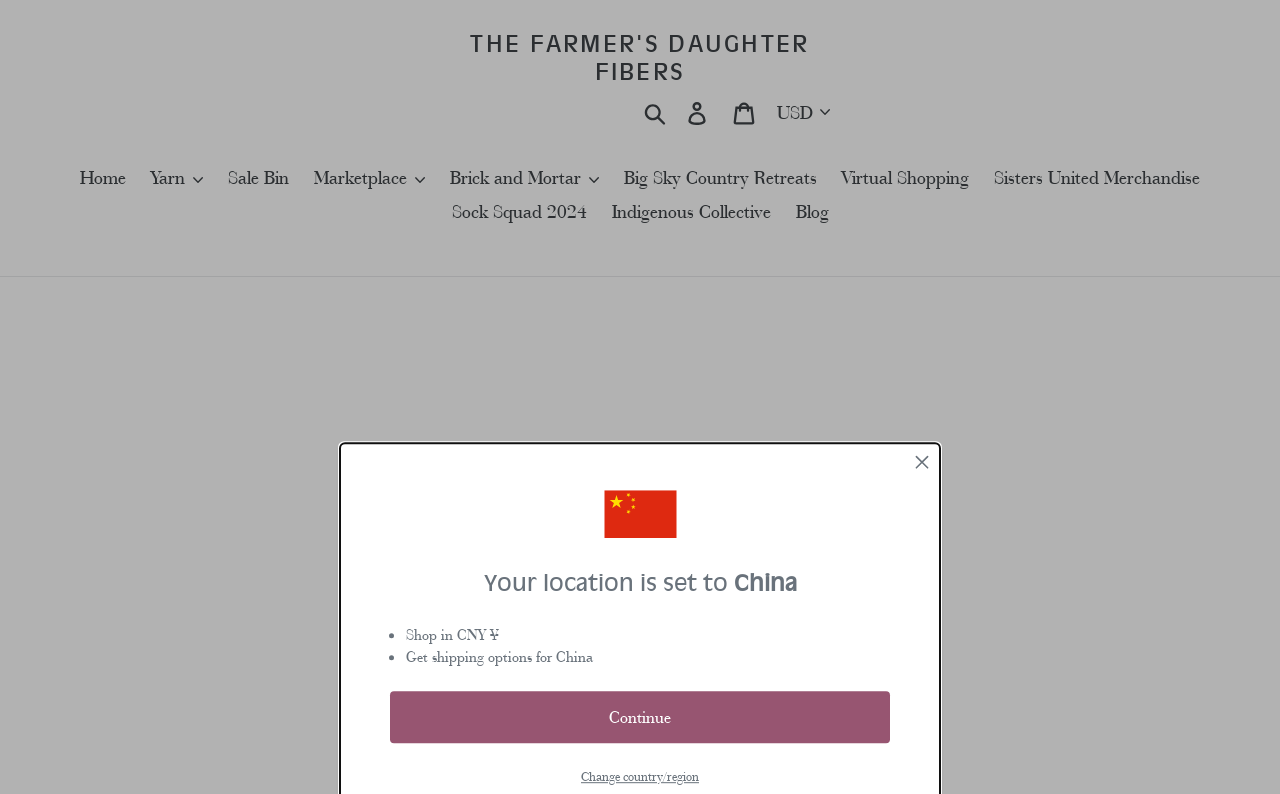Find the bounding box coordinates for the HTML element described in this sentence: "Virtual Shopping". Provide the coordinates as four float numbers between 0 and 1, in the format [left, top, right, bottom].

[0.65, 0.204, 0.765, 0.245]